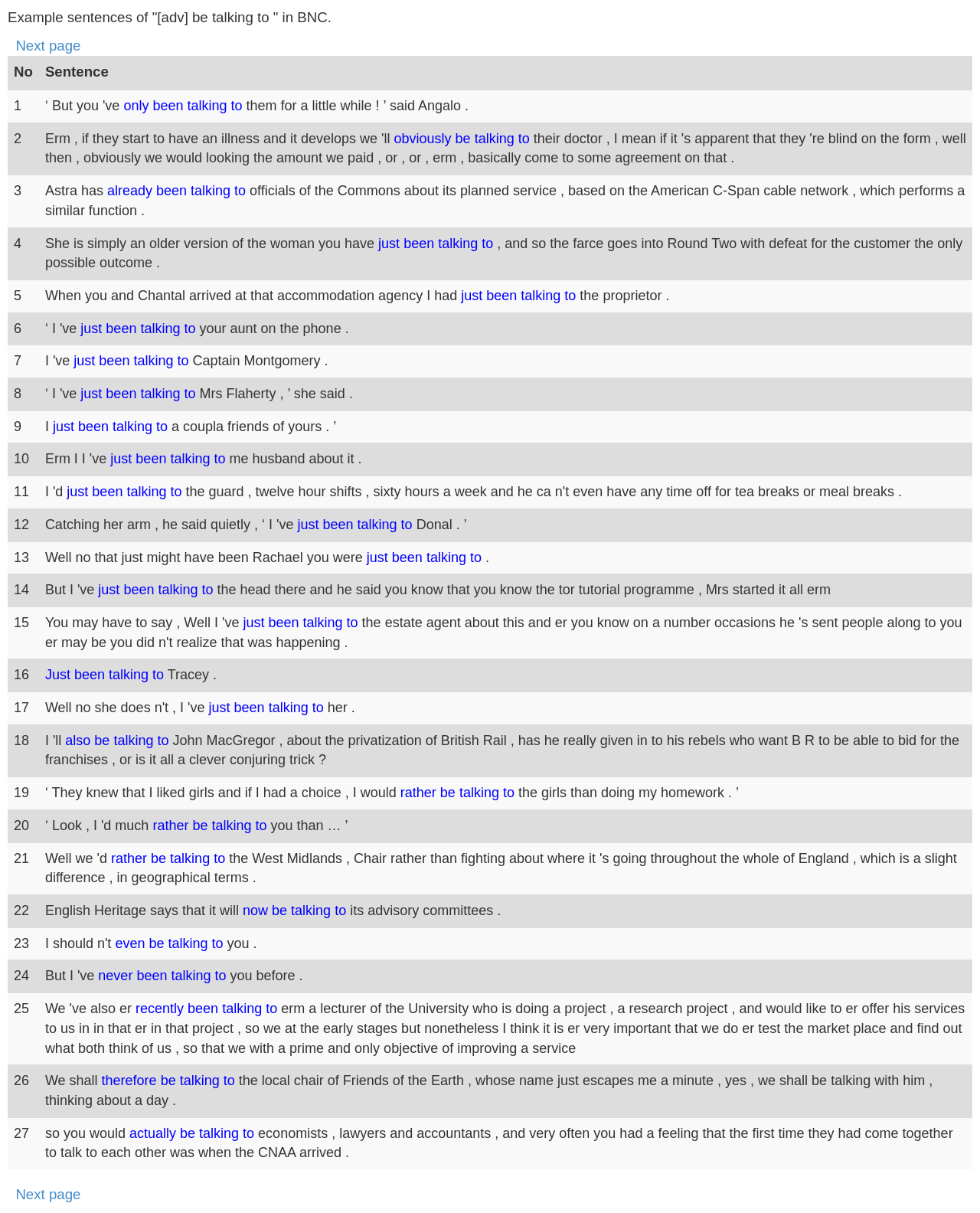Determine the bounding box coordinates for the HTML element mentioned in the following description: "Next page". The coordinates should be a list of four floats ranging from 0 to 1, represented as [left, top, right, bottom].

[0.016, 0.031, 0.082, 0.044]